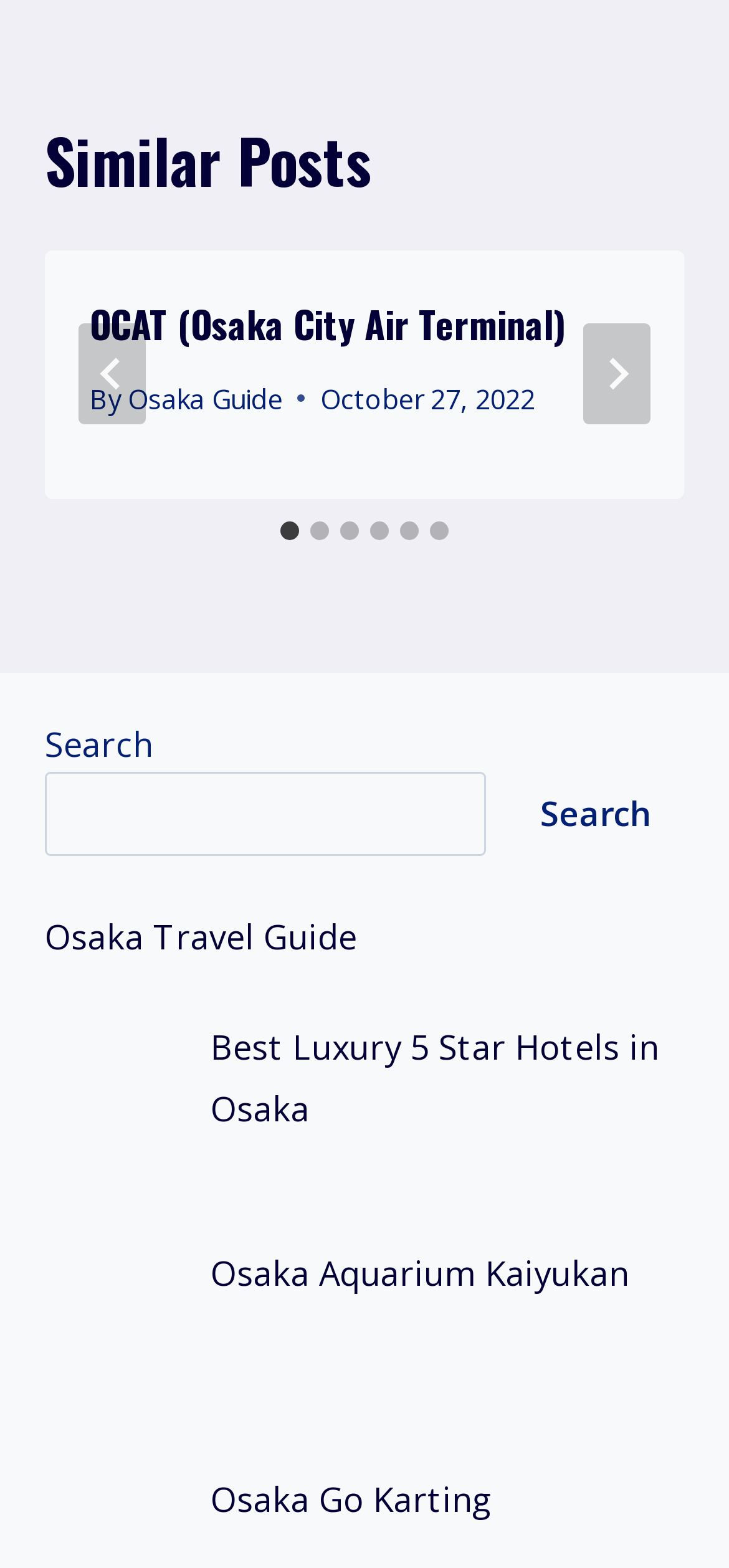How many images are there in the webpage?
Using the picture, provide a one-word or short phrase answer.

3